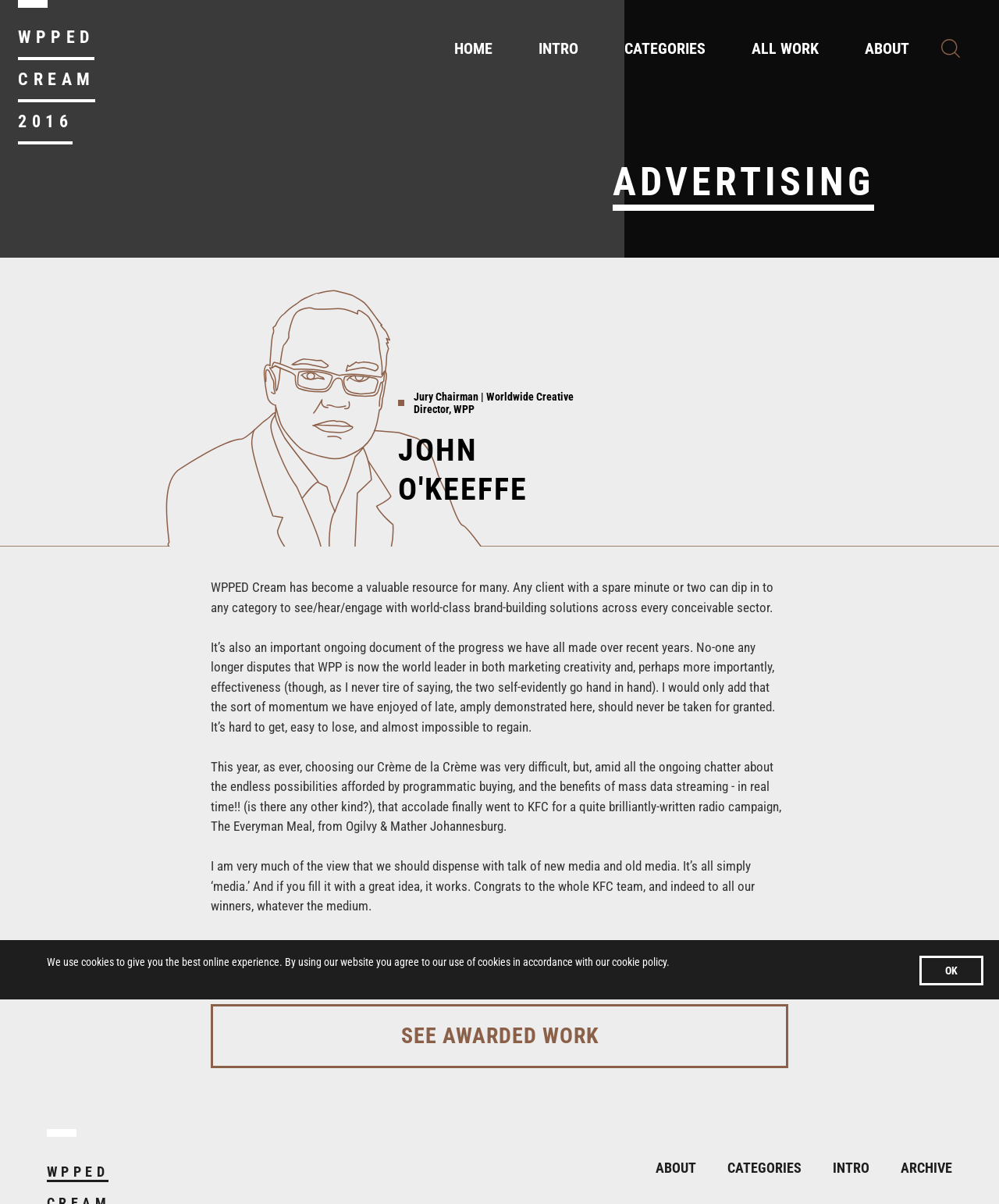What is the purpose of WPPED Cream?
Please provide a single word or phrase based on the screenshot.

Showcasing world-class brand-building solutions